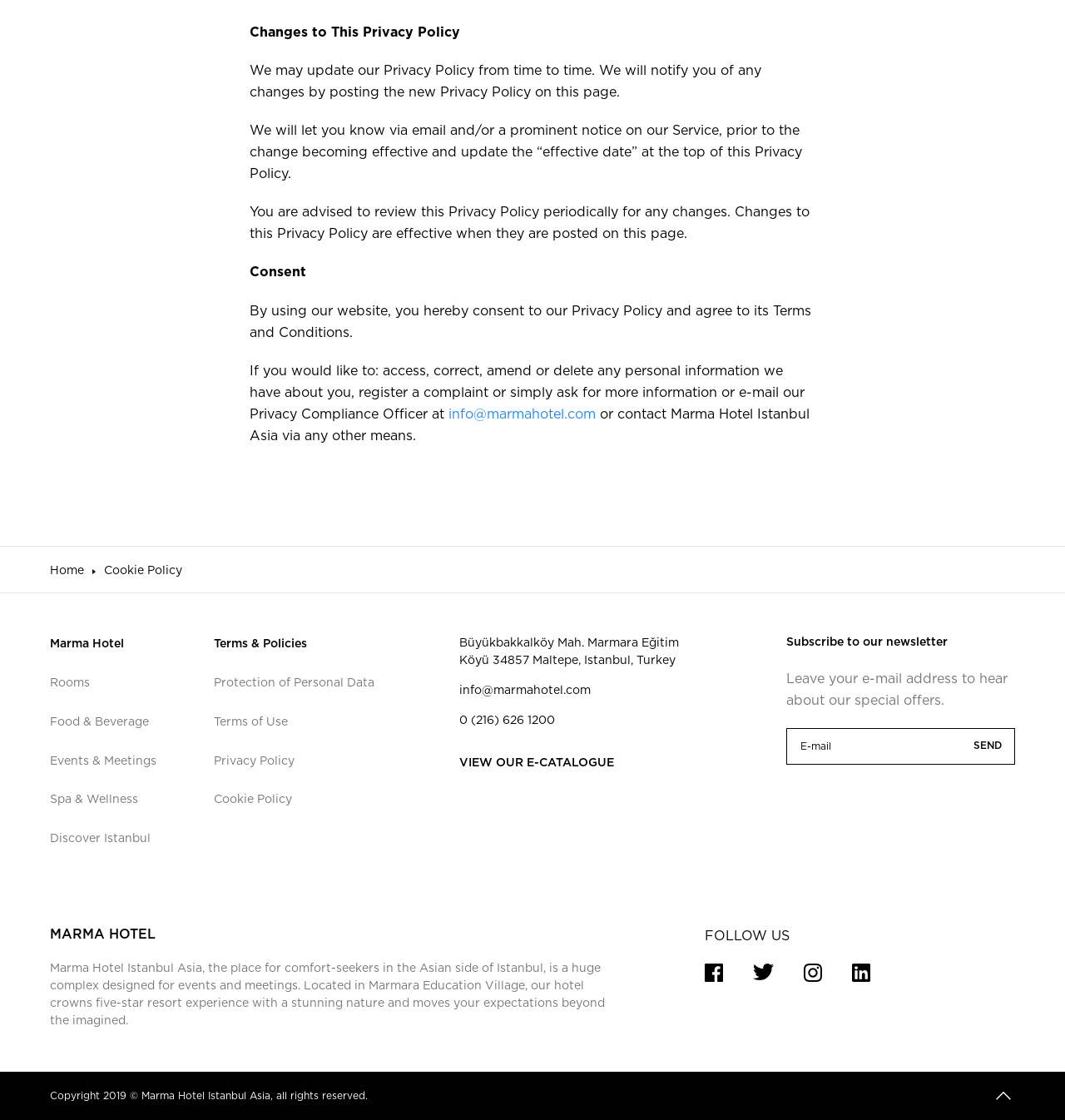Provide a short answer using a single word or phrase for the following question: 
How can I subscribe to the newsletter?

Leave your email address